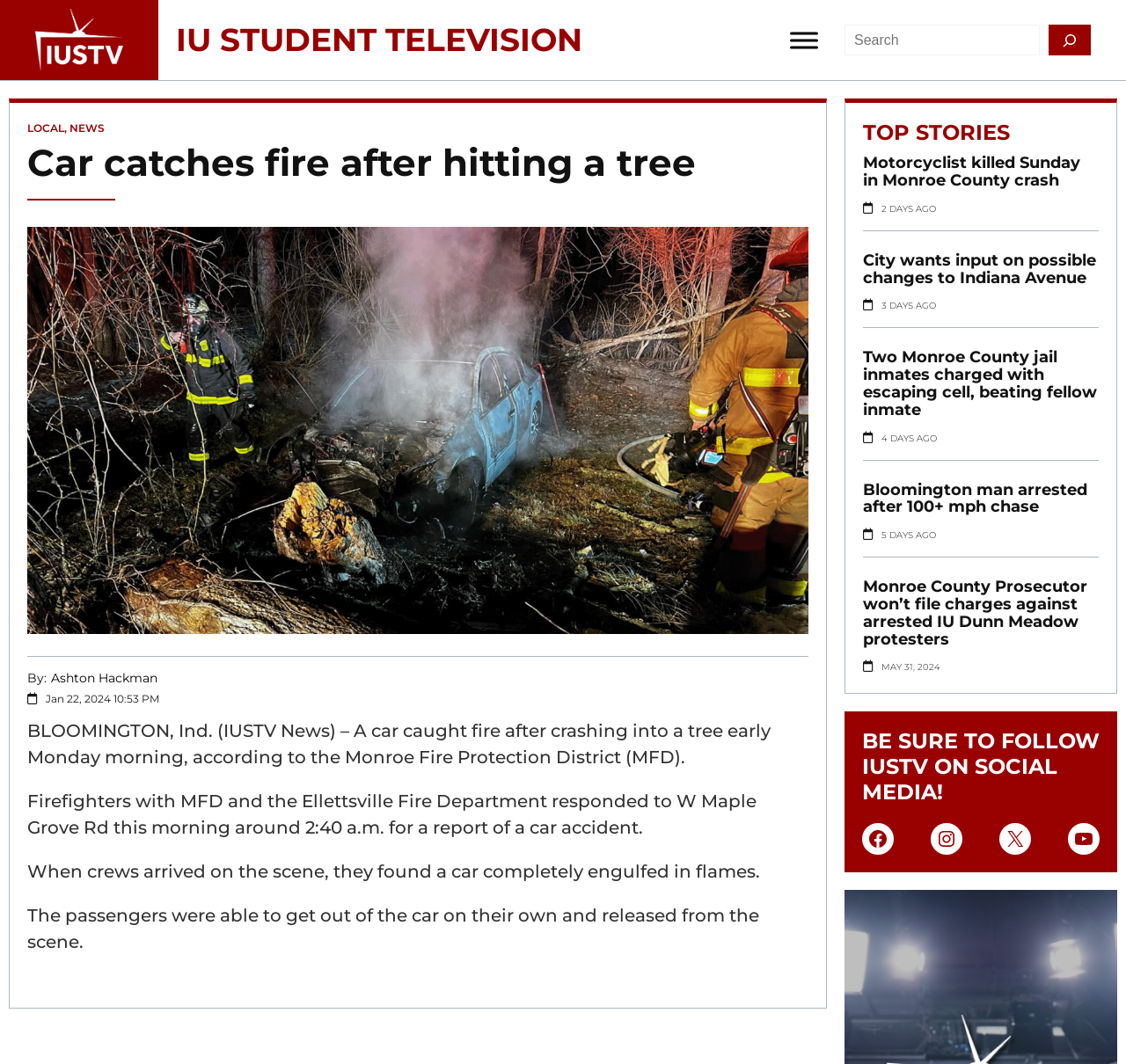What is the purpose of the search box?
Look at the screenshot and respond with one word or a short phrase.

To search the website